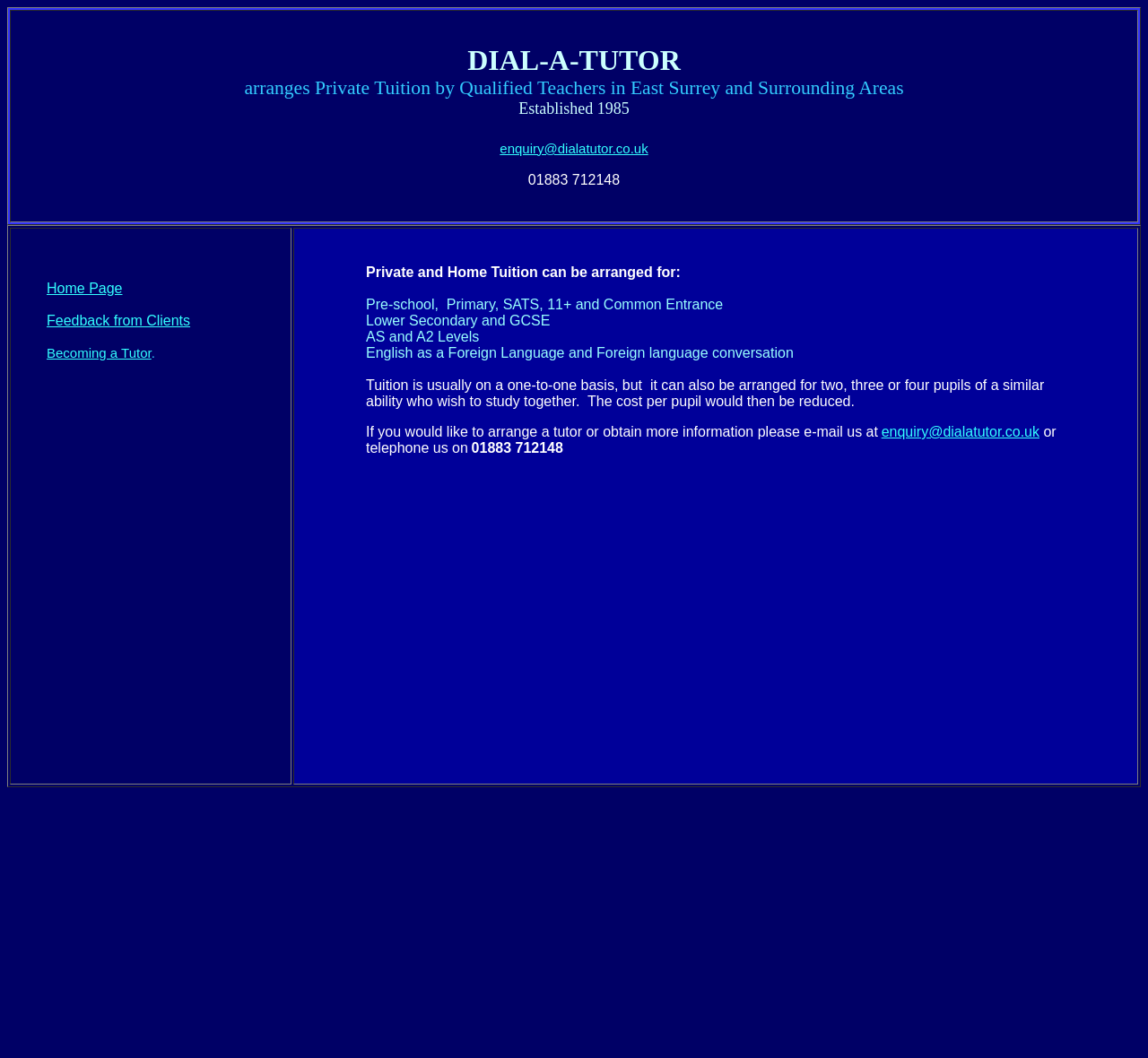What is the usual basis of tuition?
Based on the visual content, answer with a single word or a brief phrase.

One-to-one